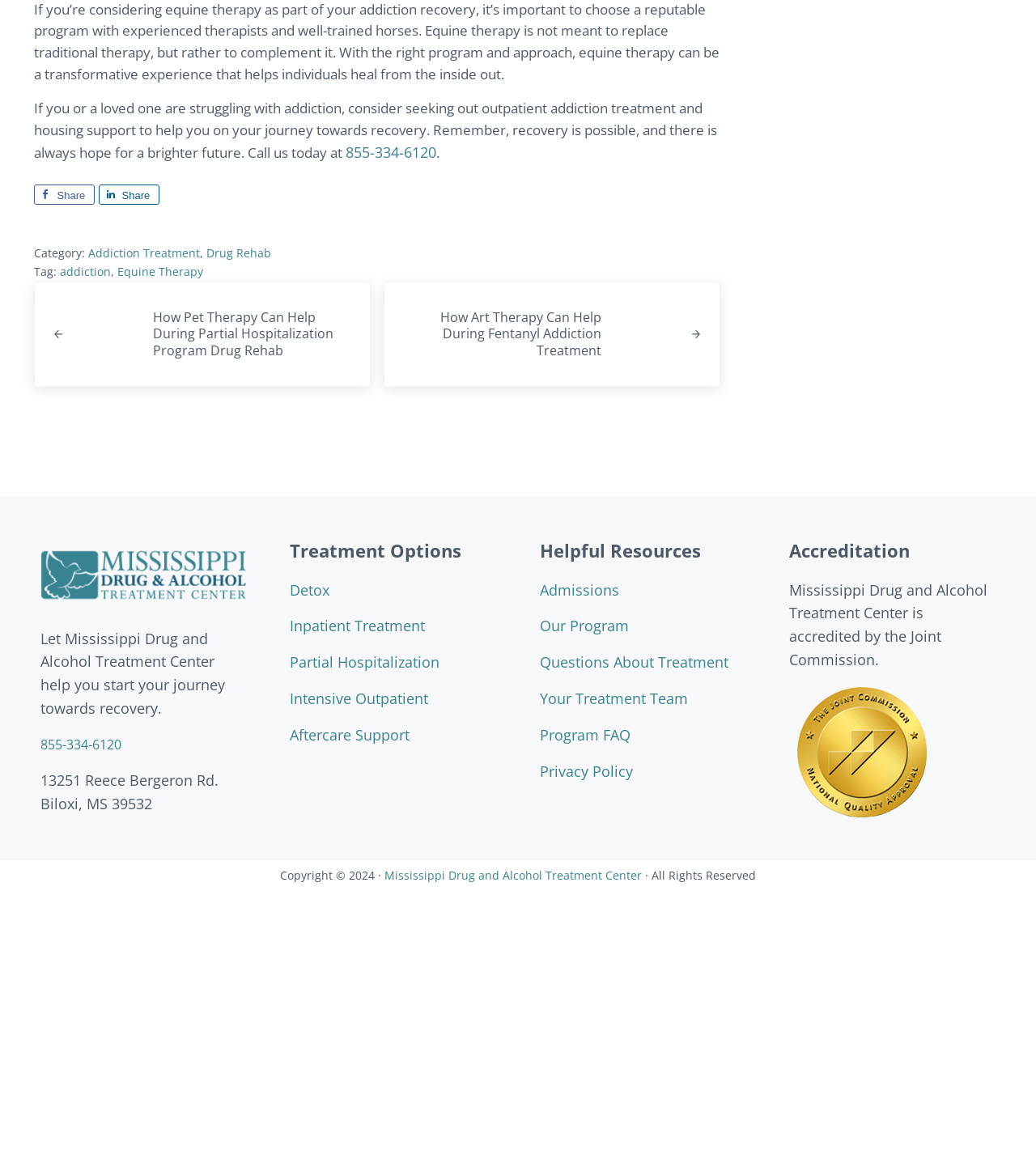What is the category of the article? Based on the screenshot, please respond with a single word or phrase.

Addiction Treatment, Drug Rehab